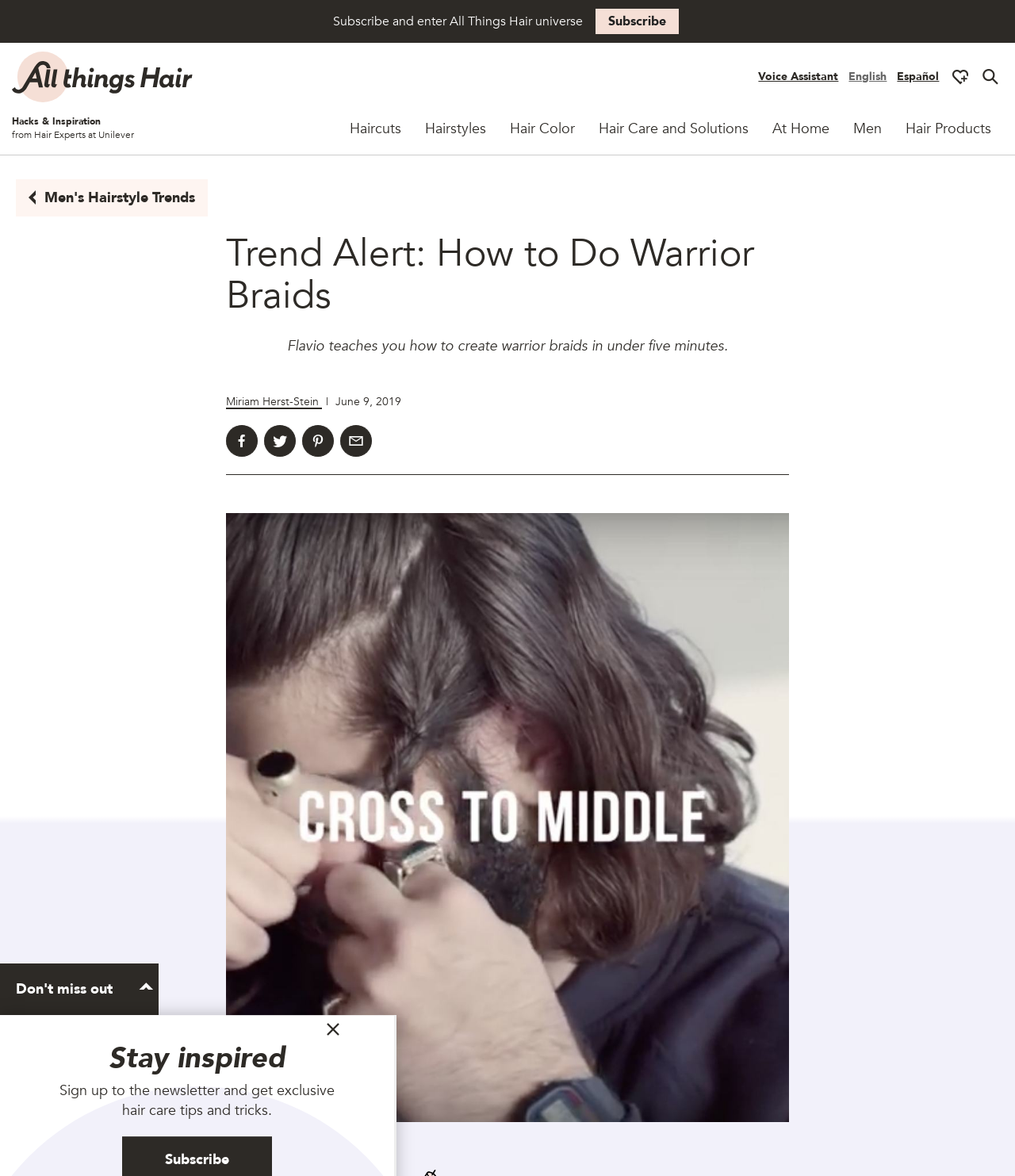Please determine the bounding box coordinates for the element with the description: "Haircuts".

[0.333, 0.088, 0.407, 0.131]